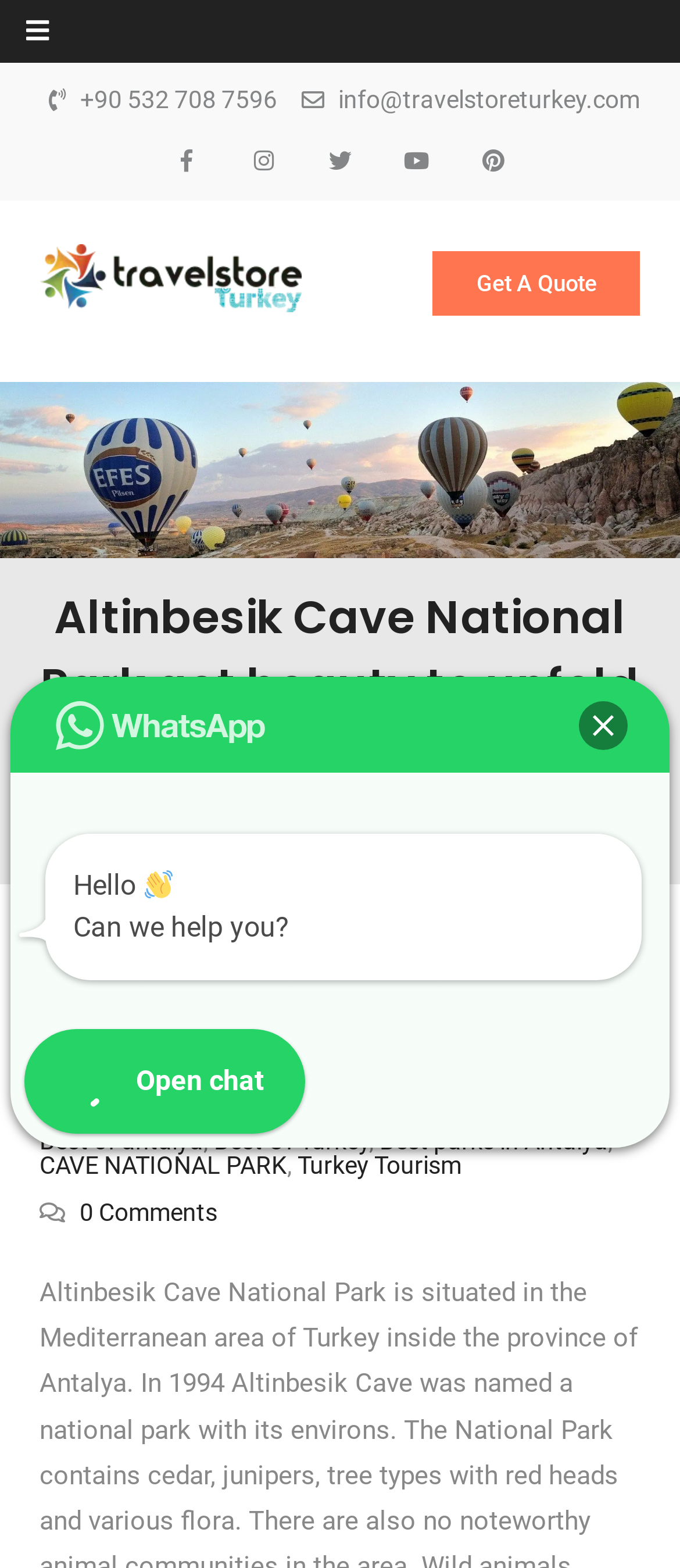What is the purpose of the chat button?
Refer to the image and give a detailed answer to the question.

I inferred the purpose of the chat button by looking at the static text element with the text 'Open chat' and the image of a chat icon, which suggests that it is used to initiate a conversation with someone to get help or support.